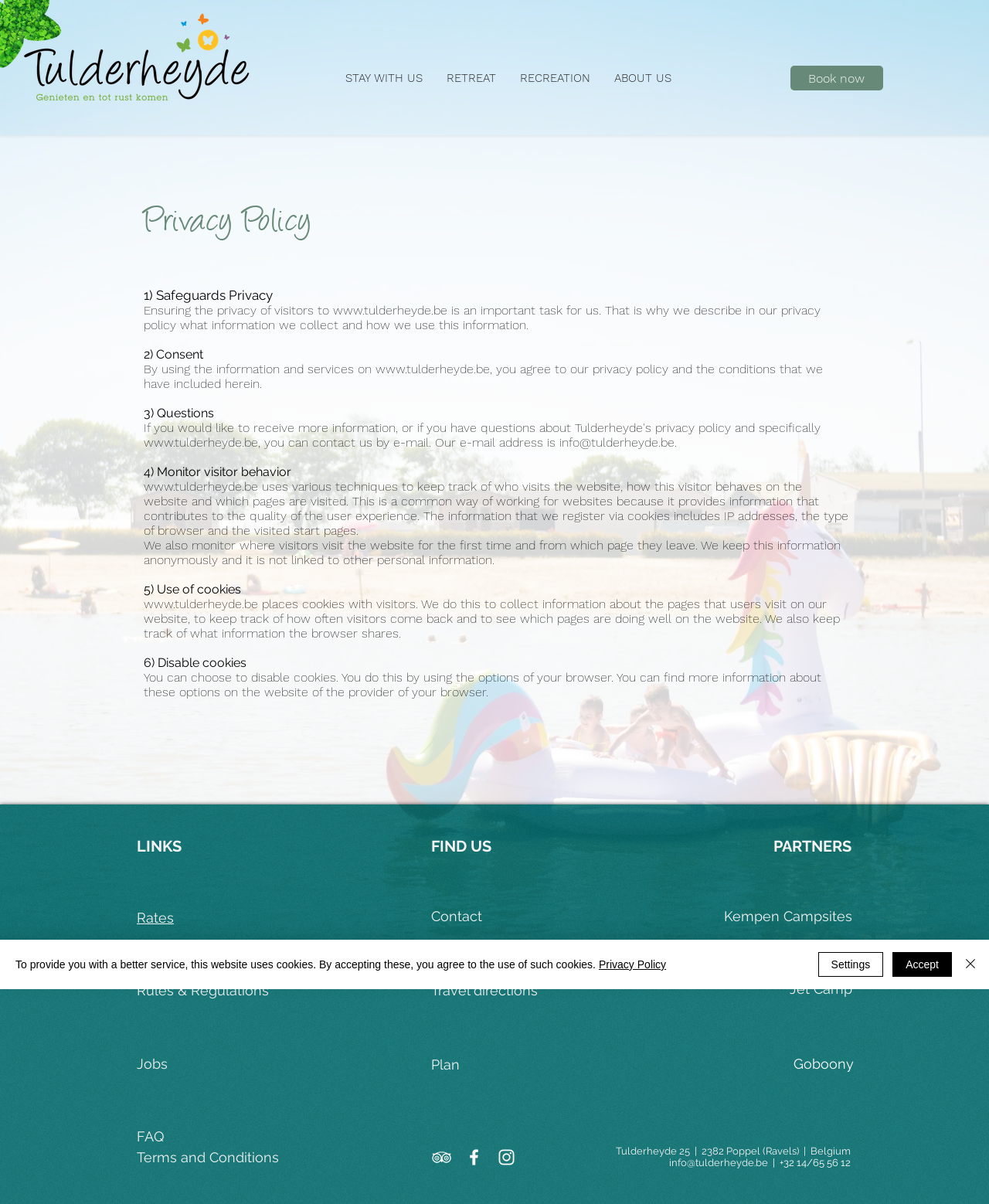Utilize the information from the image to answer the question in detail:
What types of information does the website collect about visitors?

According to the webpage, the website collects information about visitors, including their IP addresses, the type of browser they use, and the start pages they visit. This information is used to improve the user experience and is kept anonymously.